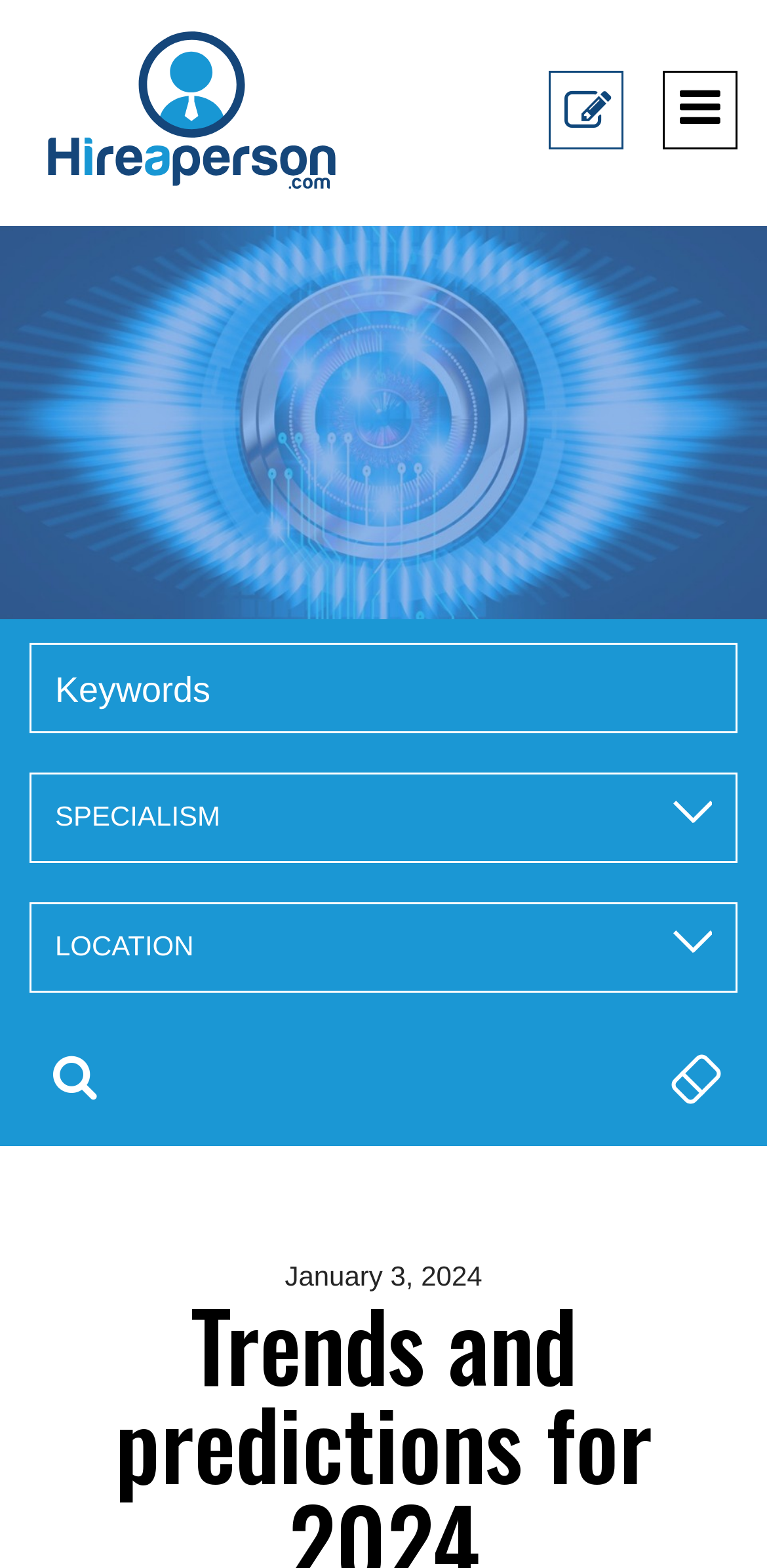Bounding box coordinates should be provided in the format (top-left x, top-left y, bottom-right x, bottom-right y) with all values between 0 and 1. Identify the bounding box for this UI element: parent_node: Clear Search title="Search"

[0.038, 0.658, 0.156, 0.716]